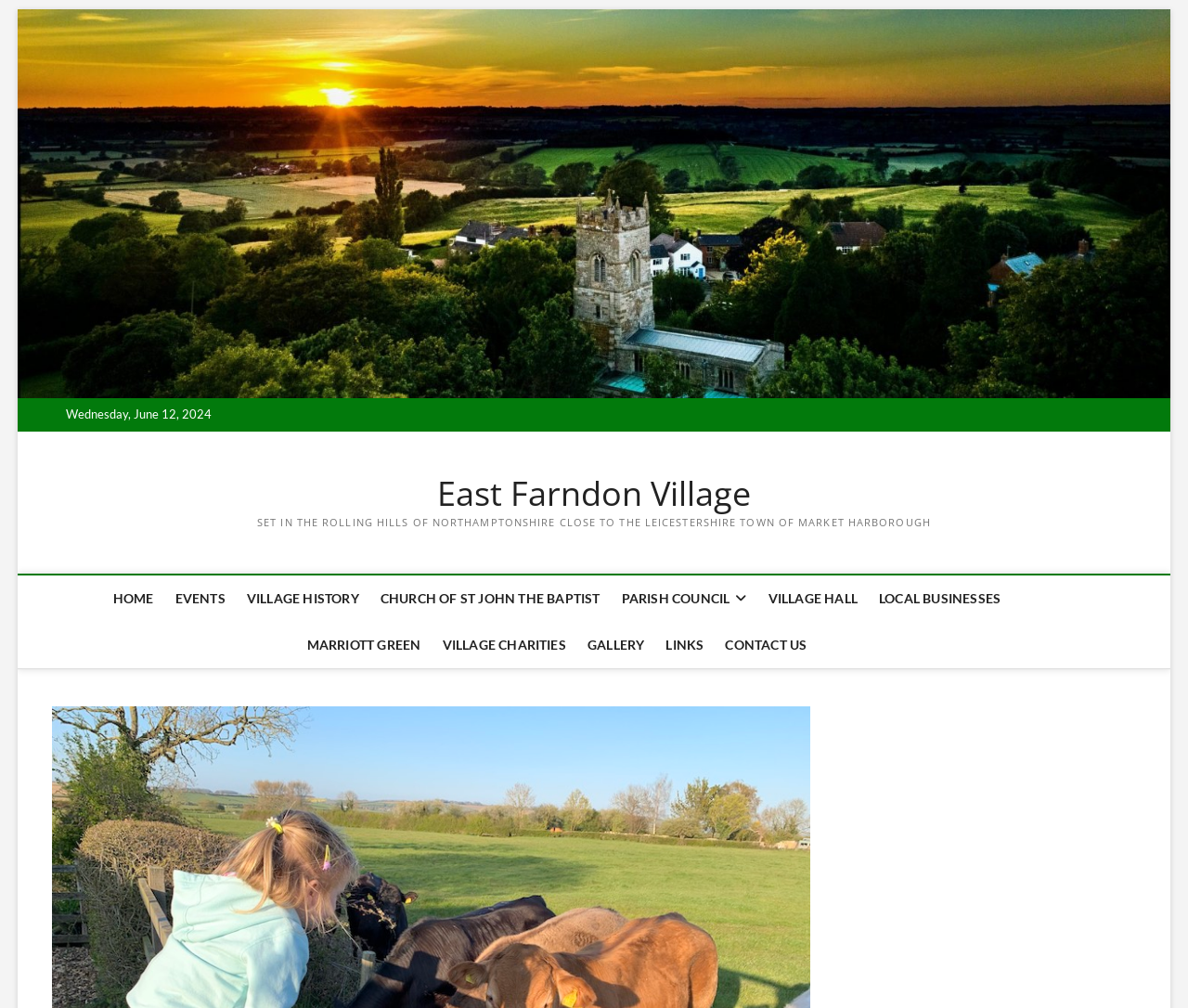Write a detailed summary of the webpage, including text, images, and layout.

The webpage is about East Farndon Village, a village in Northamptonshire, England. At the top left corner, there is a "Skip to content" link. Next to it, there is a large banner image of an aerial photo of a church, taking up most of the top section of the page. Below the image, the current date "Wednesday, June 12, 2024" is displayed.

The main title "East Farndon Village" is prominently displayed in the middle of the page, with a link to the village's homepage. Below the title, there is a brief description of the village, stating its location in the rolling hills of Northamptonshire, close to the Leicestershire town of Market Harborough.

On the right side of the page, there is a main menu navigation section with 11 links, including "HOME", "EVENTS", "VILLAGE HISTORY", and others. These links are arranged vertically, with "HOME" at the top and "CONTACT US" at the bottom.

Overall, the webpage appears to be the homepage of East Farndon Village, providing an introduction to the village and its location, as well as a navigation menu to access various sections of the website.